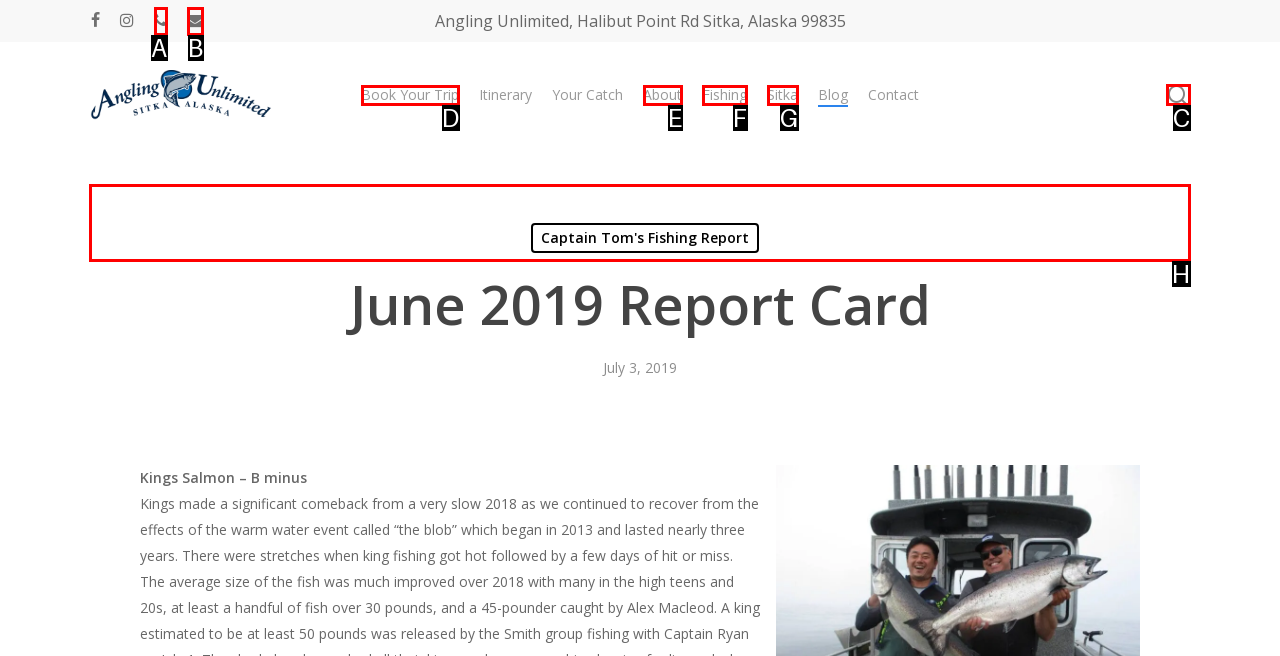Tell me which one HTML element I should click to complete the following task: Search for something
Answer with the option's letter from the given choices directly.

H